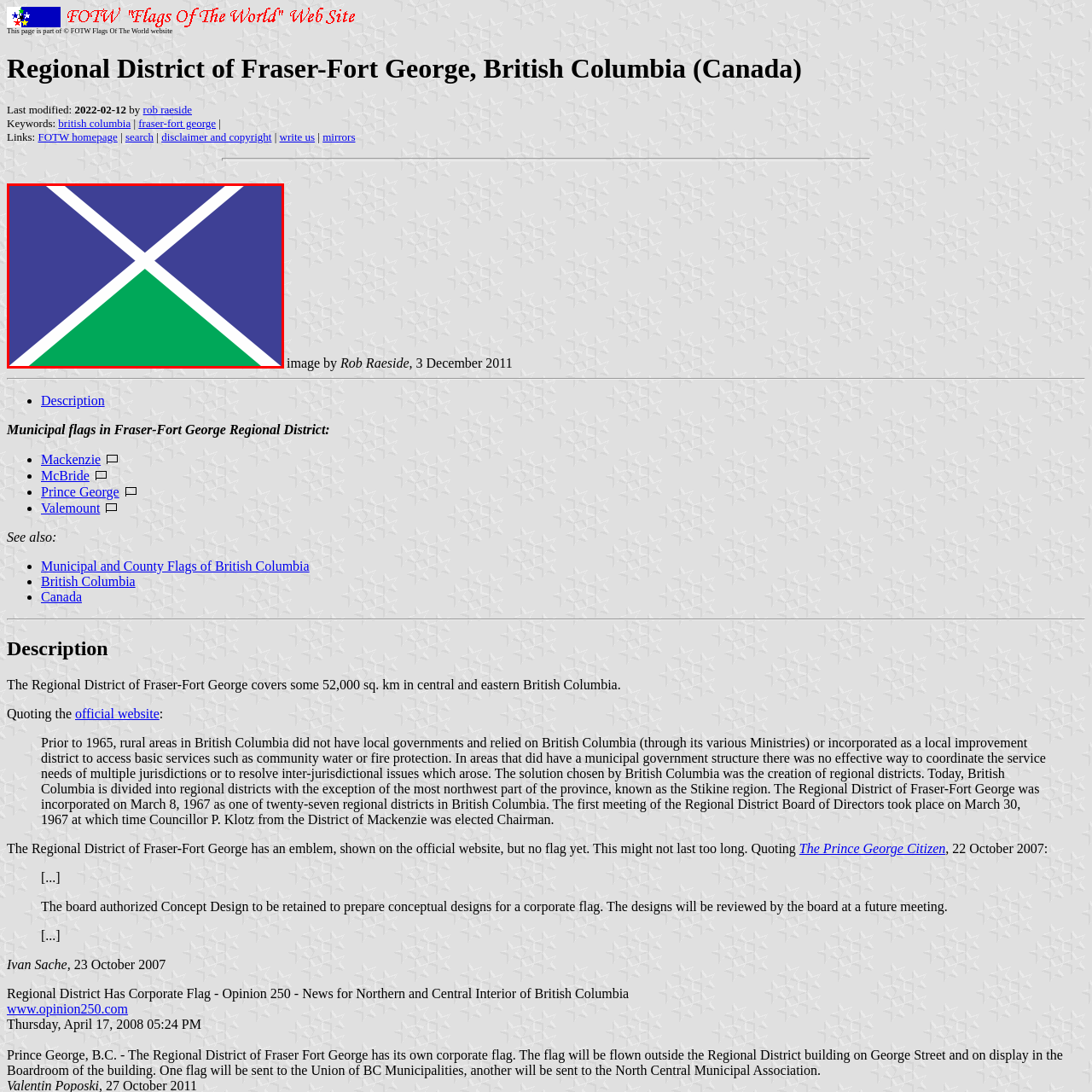Direct your attention to the image contained by the red frame and provide a detailed response to the following question, utilizing the visual data from the image:
Who created the image of the flag?

The image of the flag is credited to Rob Raeside, with the date of creation noted as December 3, 2011.